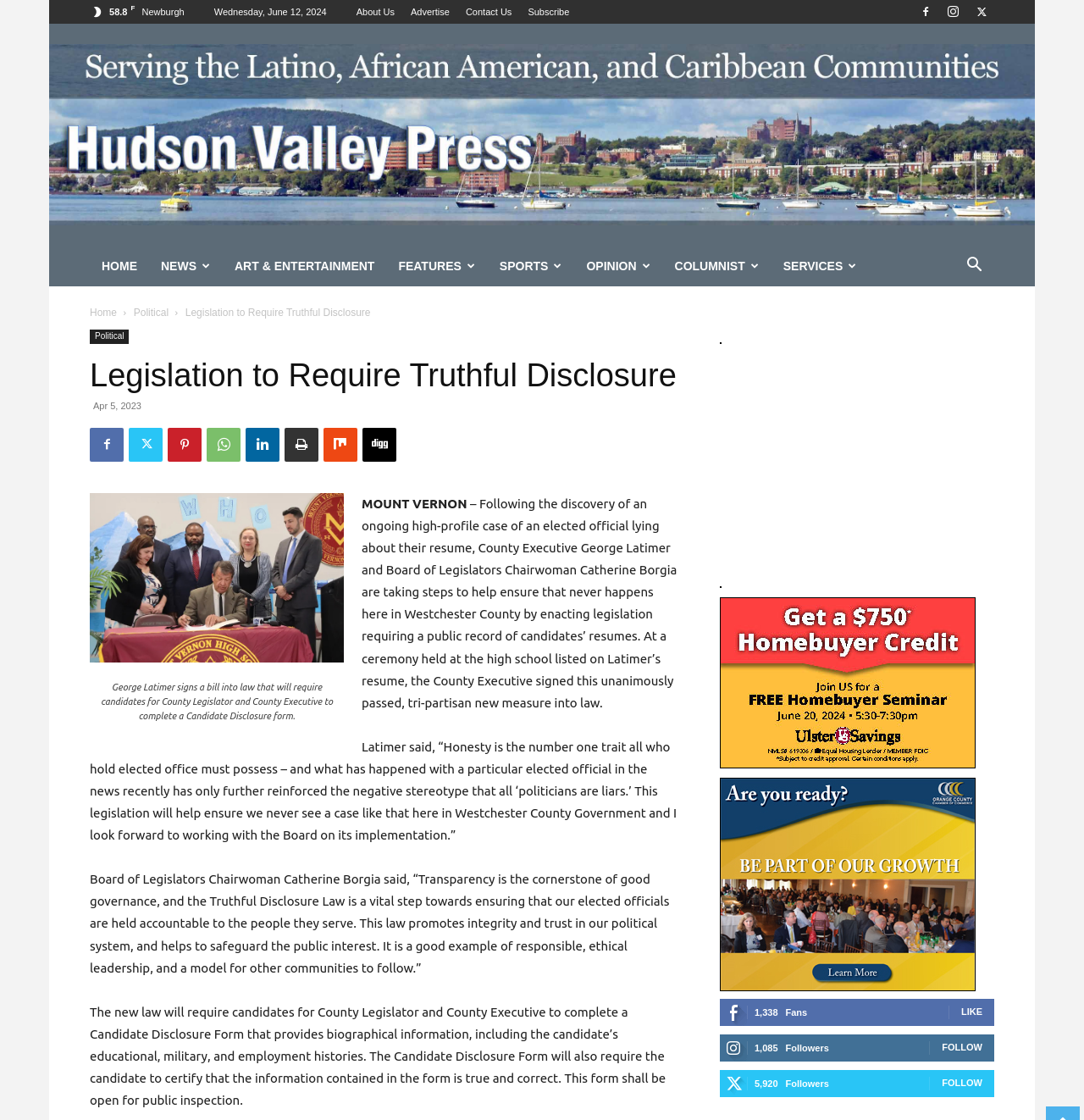What is the location where the ceremony was held?
Kindly offer a comprehensive and detailed response to the question.

According to the webpage, the ceremony where George Latimer signed the bill into law was held at a high school, which is listed on Latimer's resume.